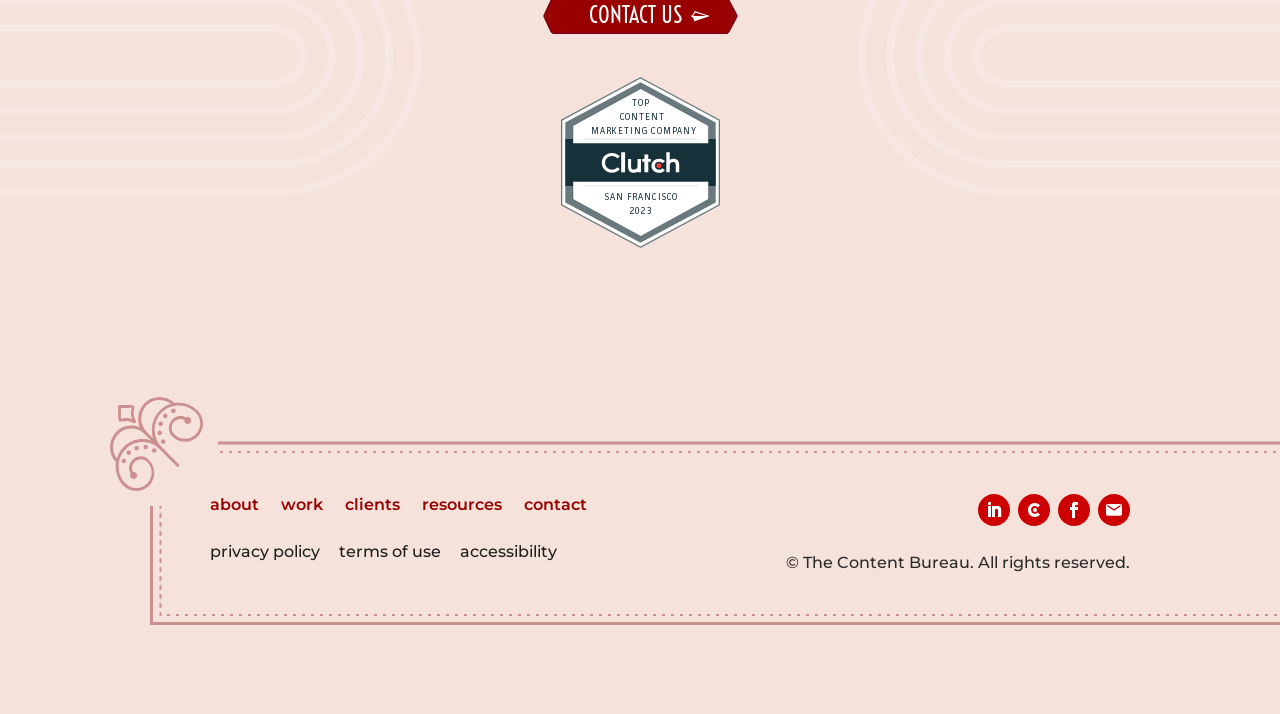Locate the bounding box coordinates of the element that needs to be clicked to carry out the instruction: "email us". The coordinates should be given as four float numbers ranging from 0 to 1, i.e., [left, top, right, bottom].

[0.858, 0.692, 0.883, 0.737]